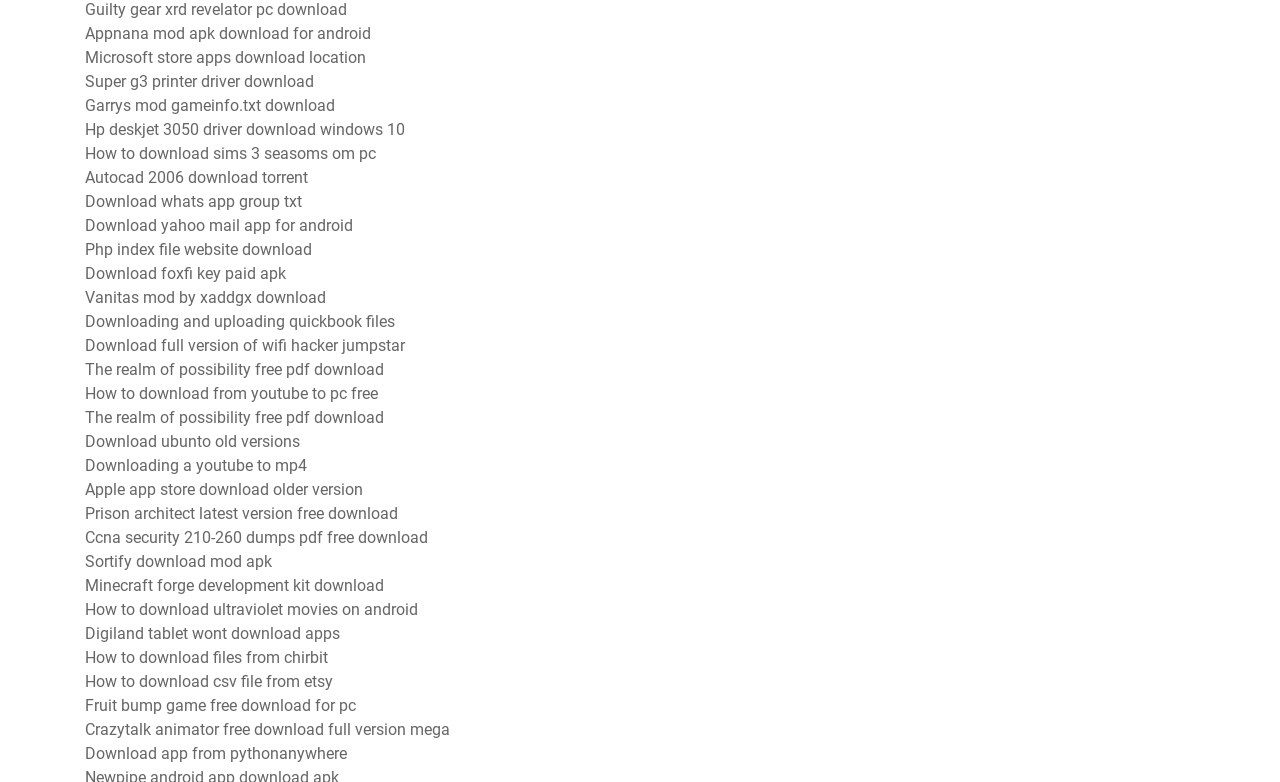Provide a single word or phrase to answer the given question: 
How are the download links organized on this webpage?

In a list format